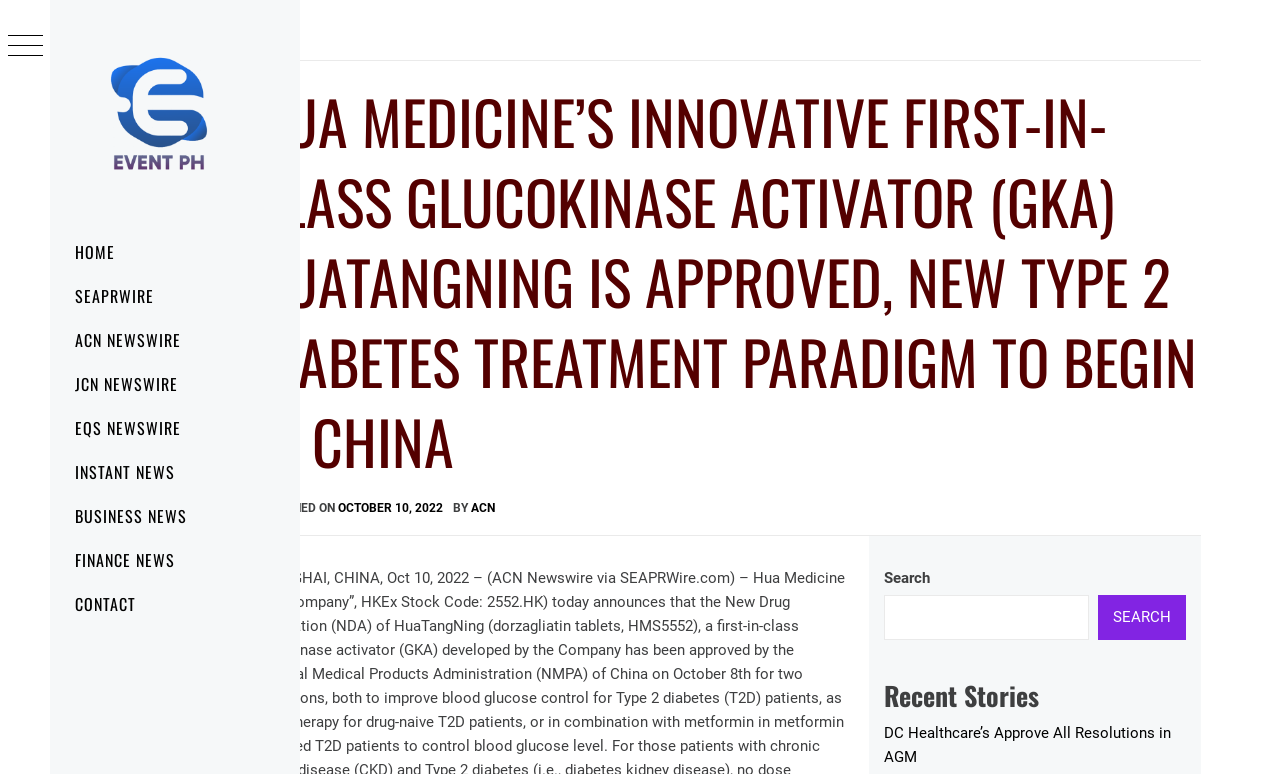Locate the bounding box coordinates of the clickable part needed for the task: "Click on the 'HOME' link".

[0.039, 0.297, 0.234, 0.354]